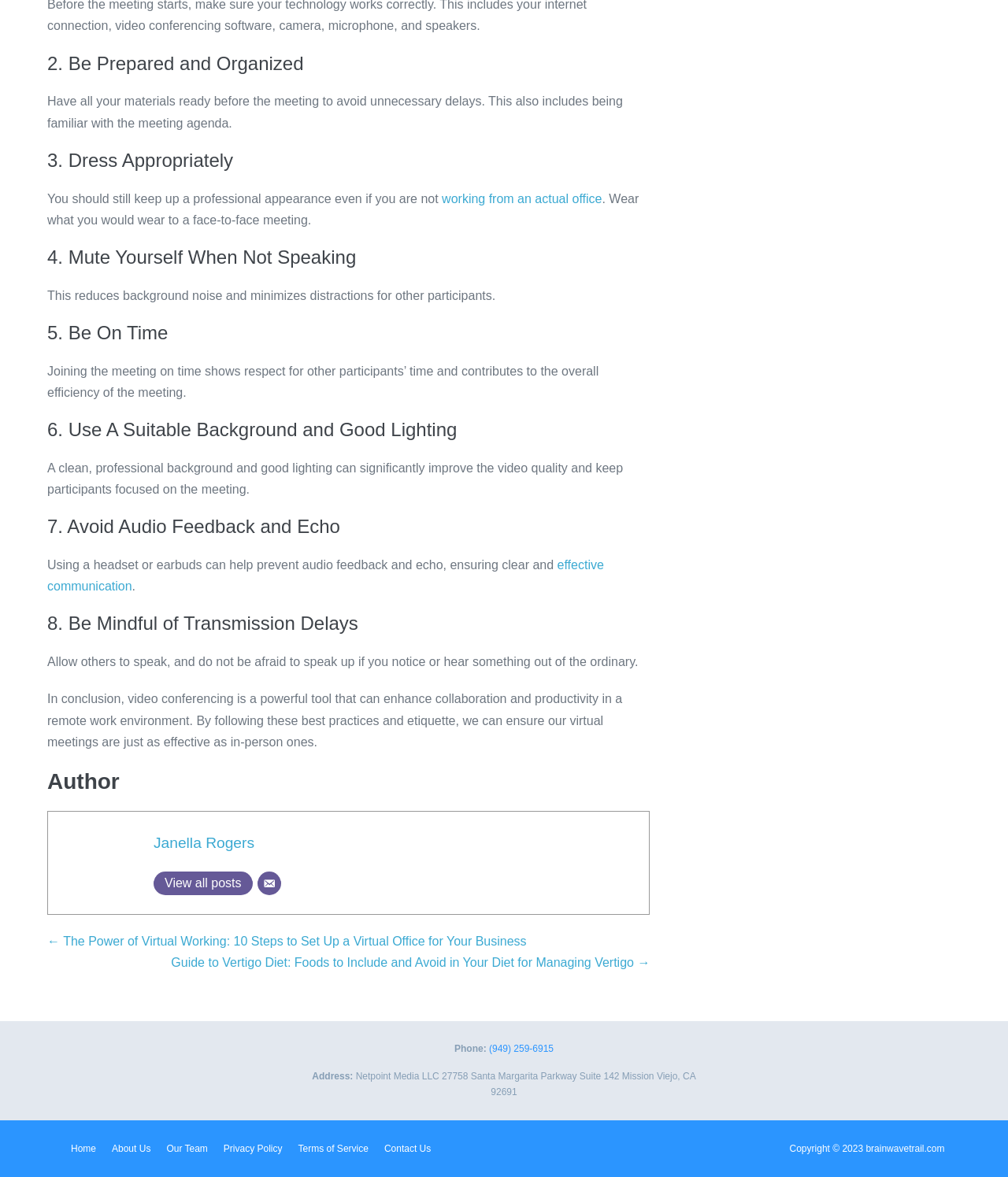Determine the bounding box coordinates for the area you should click to complete the following instruction: "Click the link to view all posts".

[0.152, 0.709, 0.252, 0.723]